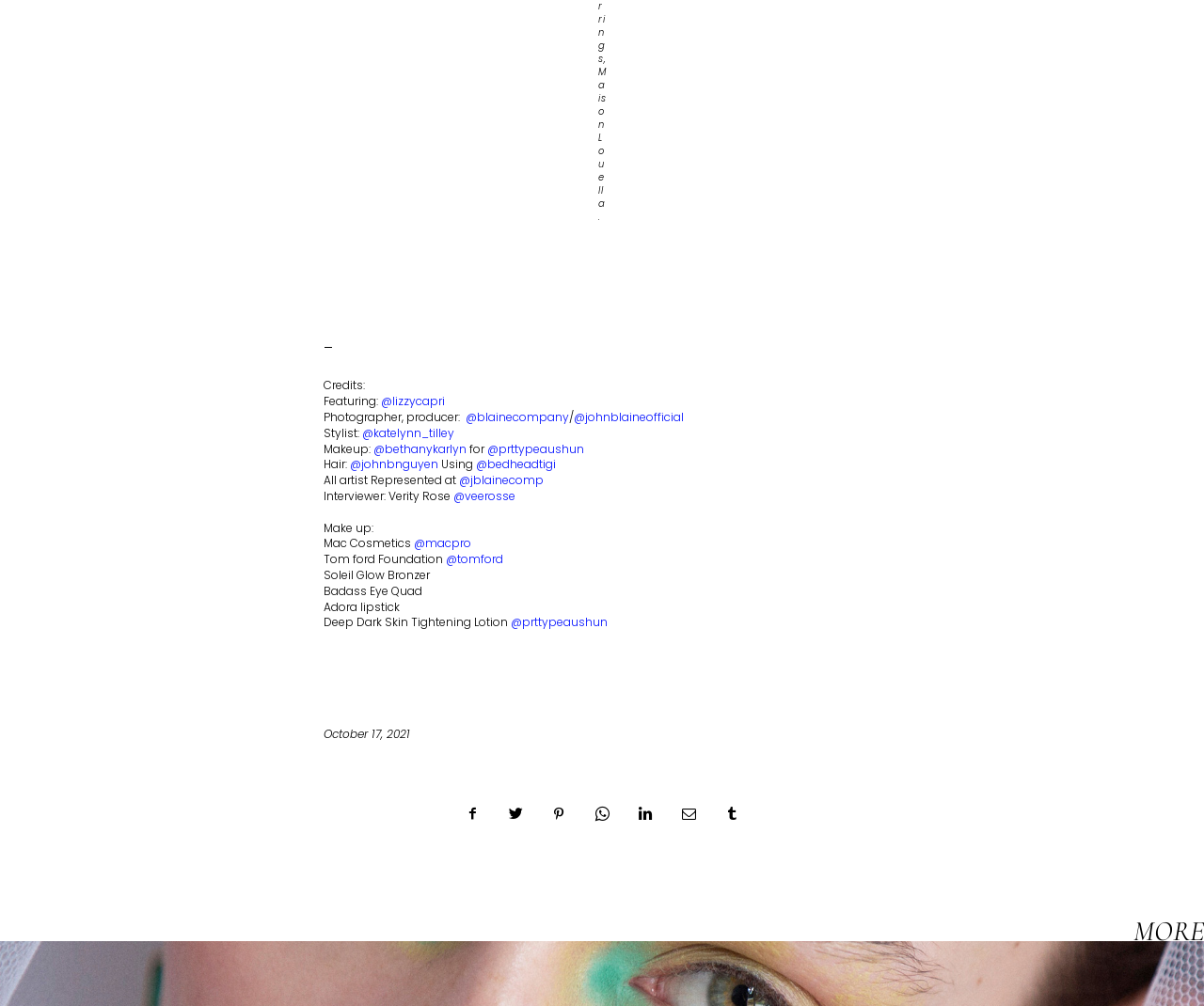Using the given description, provide the bounding box coordinates formatted as (top-left x, top-left y, bottom-right x, bottom-right y), with all values being floating point numbers between 0 and 1. Description: @macpro

[0.344, 0.532, 0.391, 0.548]